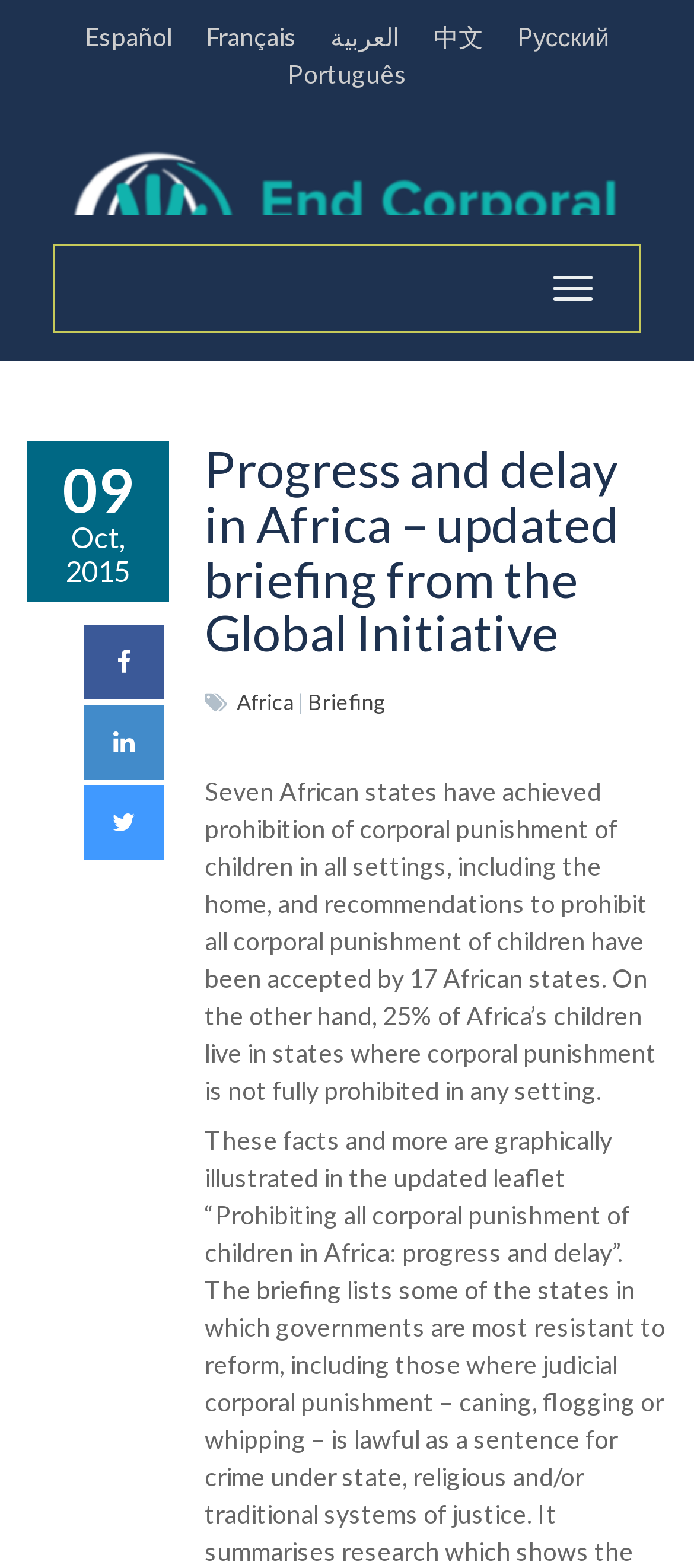Provide a thorough and detailed response to the question by examining the image: 
What is the date mentioned on the webpage?

The static text on the webpage mentions the date '09 Oct, 2015', which appears to be the date of the briefing or update mentioned on the webpage.